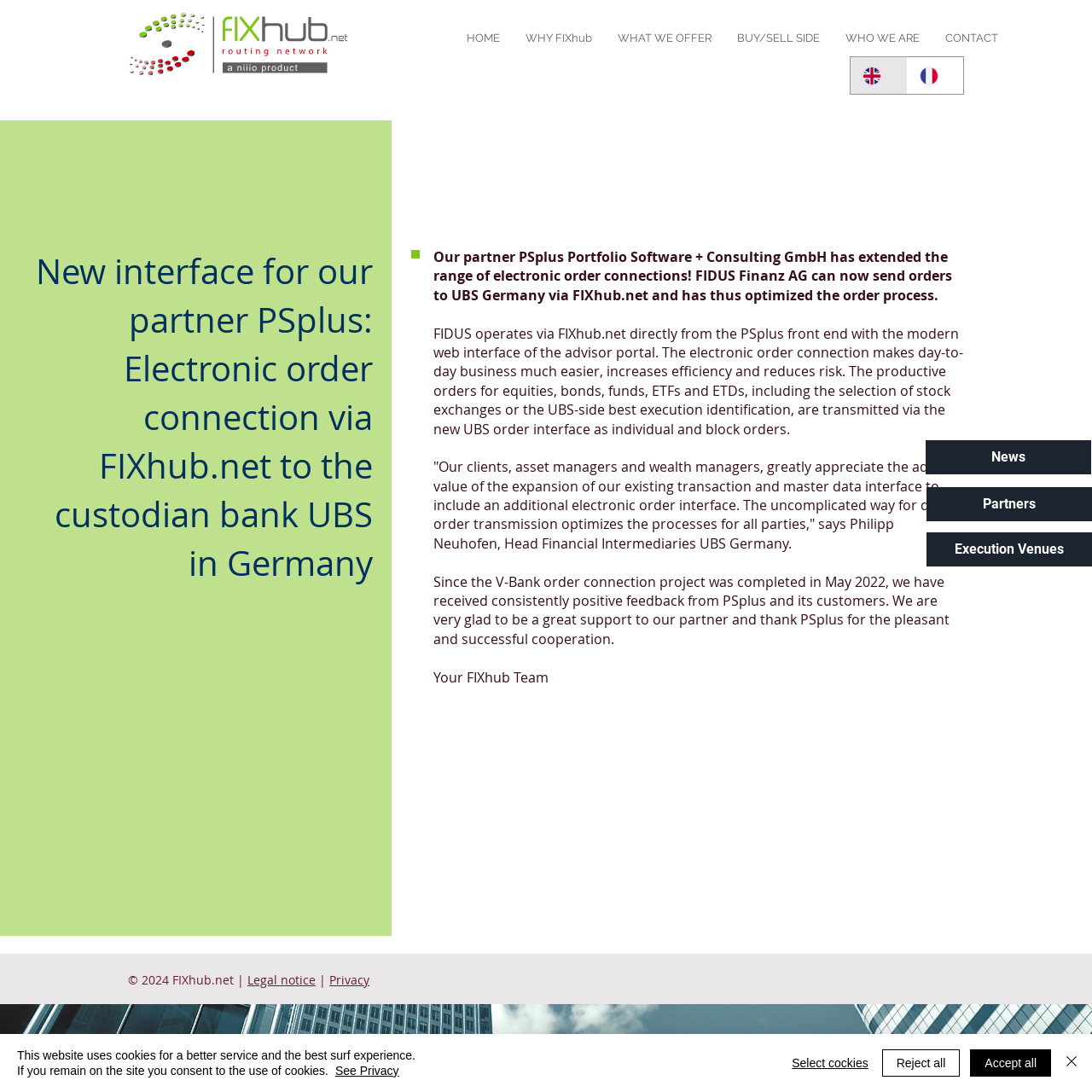Please mark the clickable region by giving the bounding box coordinates needed to complete this instruction: "Go to HOME page".

[0.416, 0.021, 0.47, 0.048]